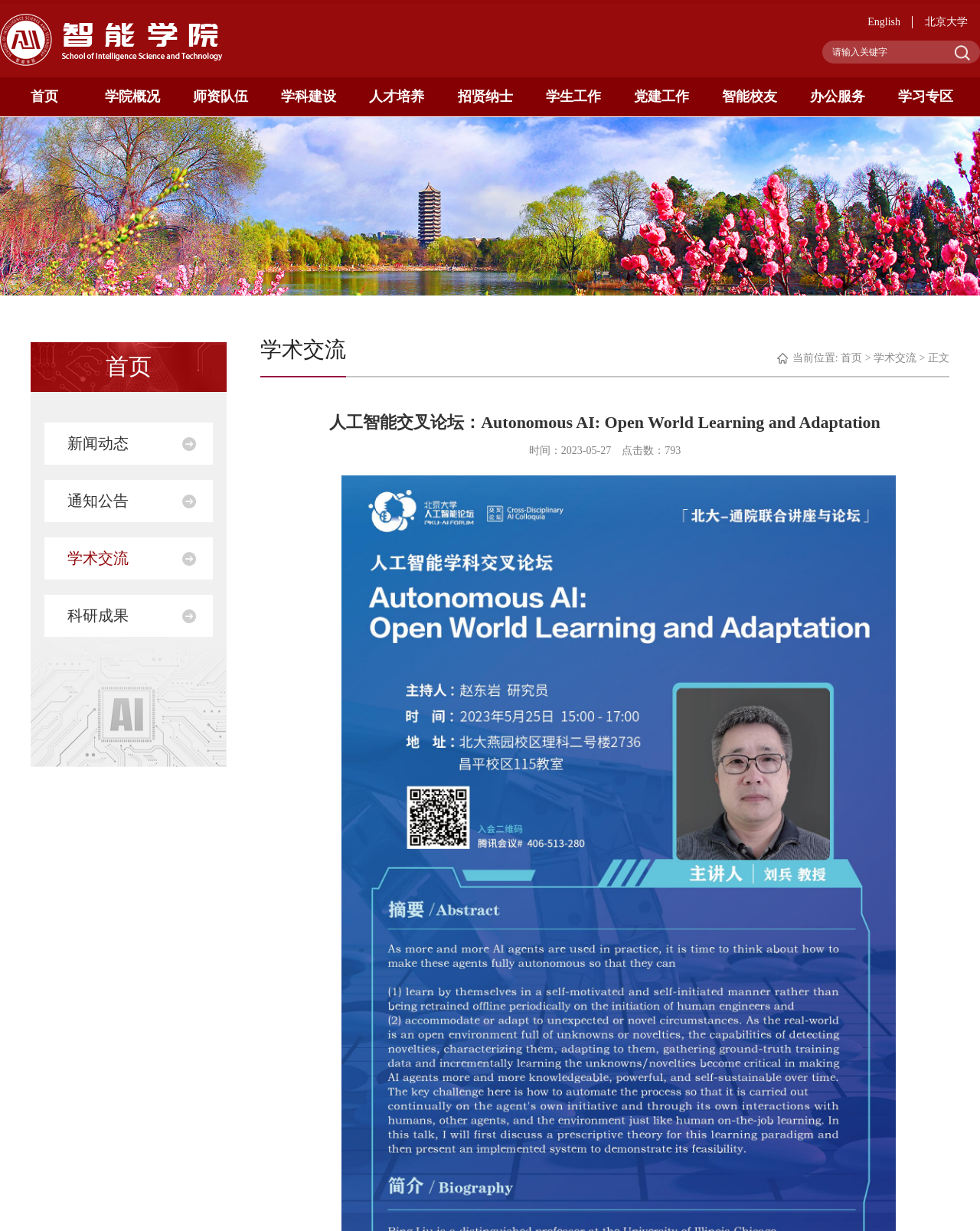Please specify the bounding box coordinates of the clickable region to carry out the following instruction: "Switch to English". The coordinates should be four float numbers between 0 and 1, in the format [left, top, right, bottom].

[0.885, 0.006, 0.919, 0.03]